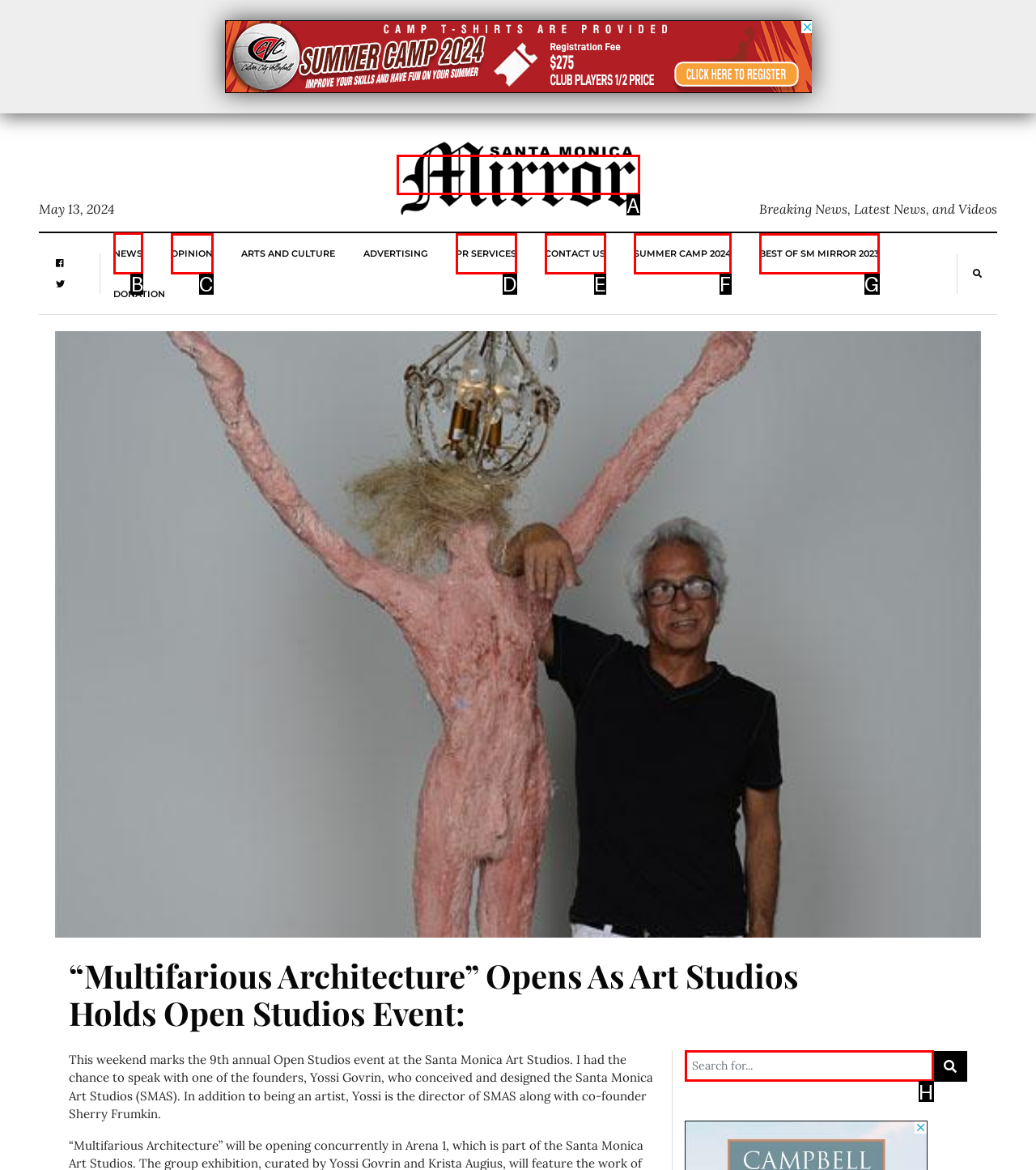Identify the letter of the UI element you need to select to accomplish the task: Click on the 'NEWS' link.
Respond with the option's letter from the given choices directly.

B